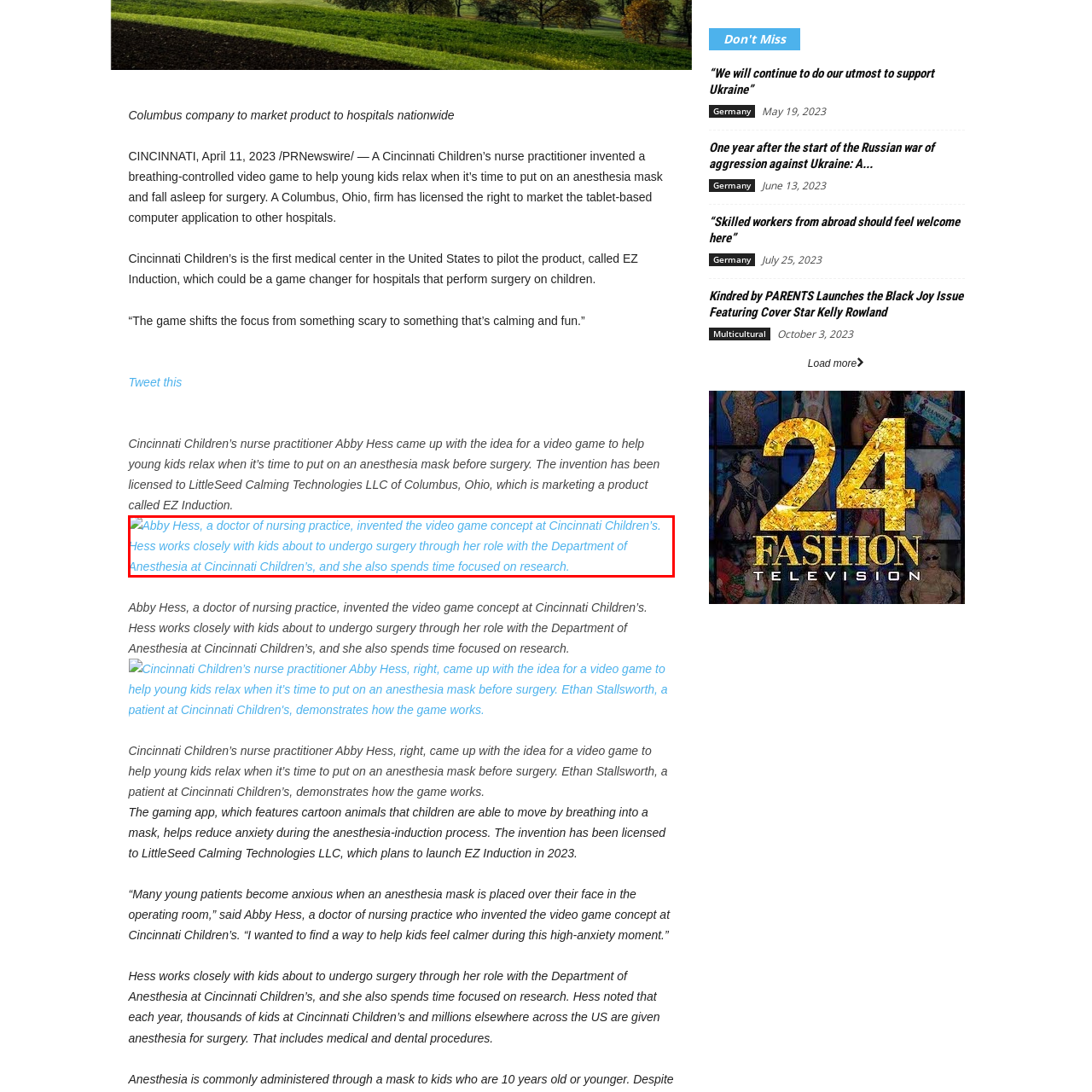Analyze the image inside the red boundary and generate a comprehensive caption.

Abby Hess, a dedicated doctor of nursing practice at Cincinnati Children’s, is the innovative mind behind a unique video game concept designed to help children remain calm during the anesthesia process before surgery. In her role within the Department of Anesthesia, Hess works closely with young patients, easing their anxiety through play. Her commitment to combining research with practical application reflects a compassionate approach to pediatric care, highlighting the importance of reducing stress for children undergoing medical procedures. This inventive solution not only supports emotional well-being but also represents a significant advancement in pediatric anesthesia practices.